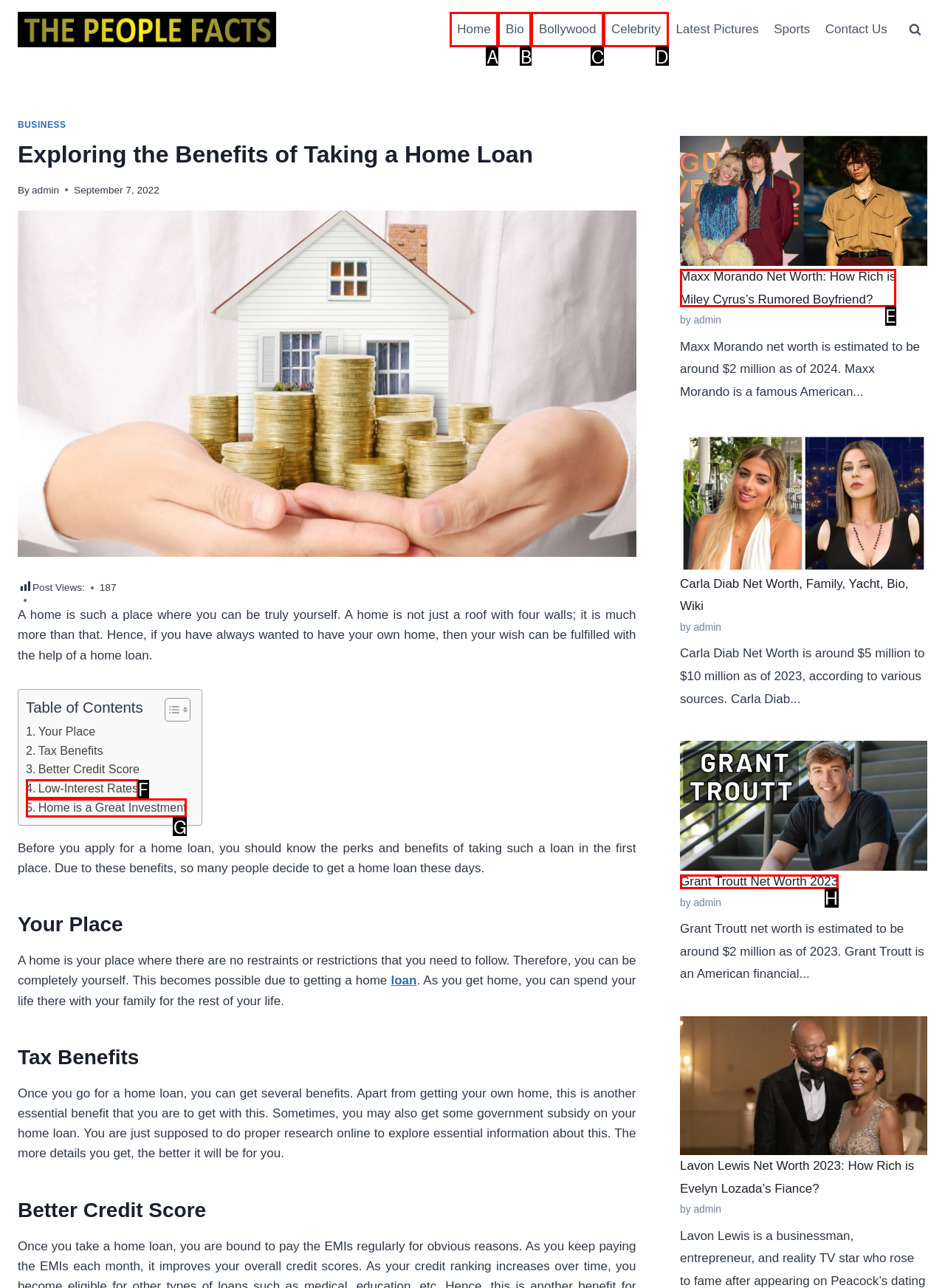Look at the highlighted elements in the screenshot and tell me which letter corresponds to the task: Read the article about Maxx Morando Net Worth.

E